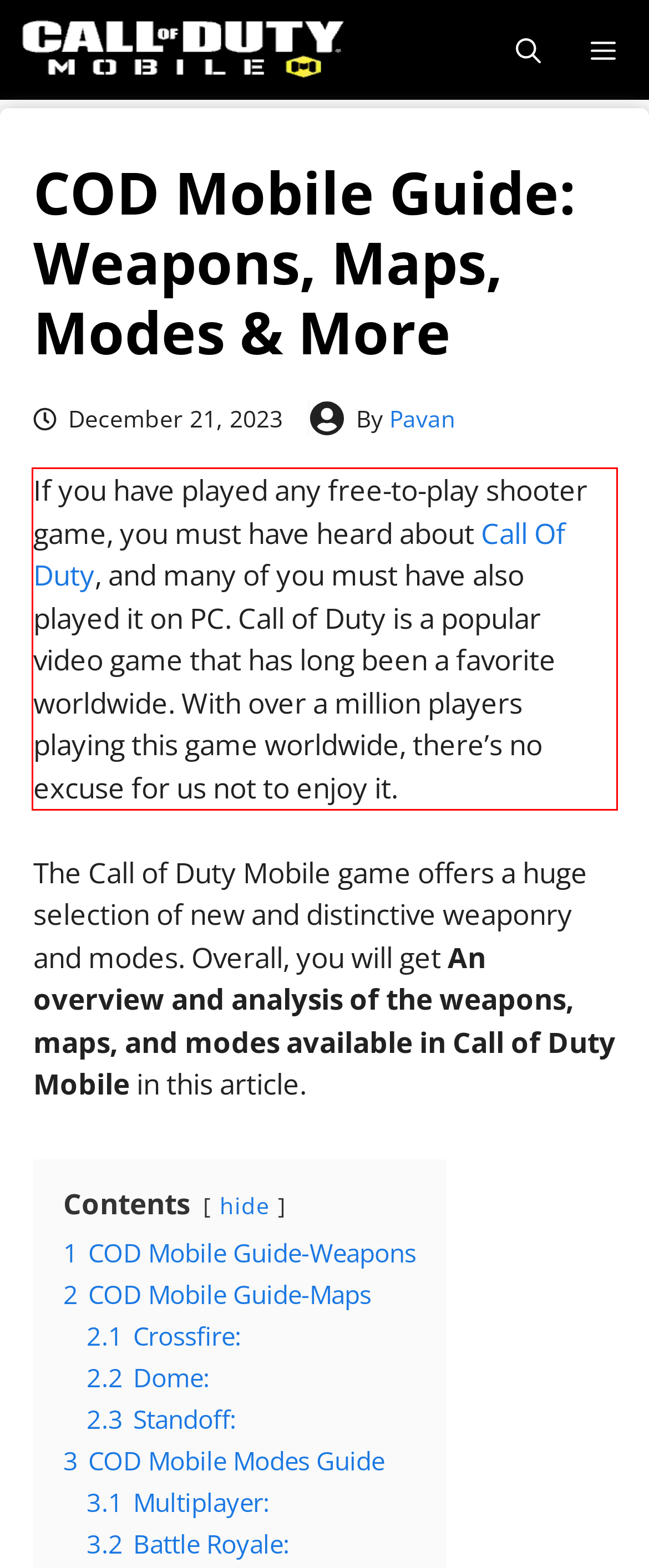Please take the screenshot of the webpage, find the red bounding box, and generate the text content that is within this red bounding box.

If you have played any free-to-play shooter game, you must have heard about Call Of Duty, and many of you must have also played it on PC. Call of Duty is a popular video game that has long been a favorite worldwide. With over a million players playing this game worldwide, there’s no excuse for us not to enjoy it.